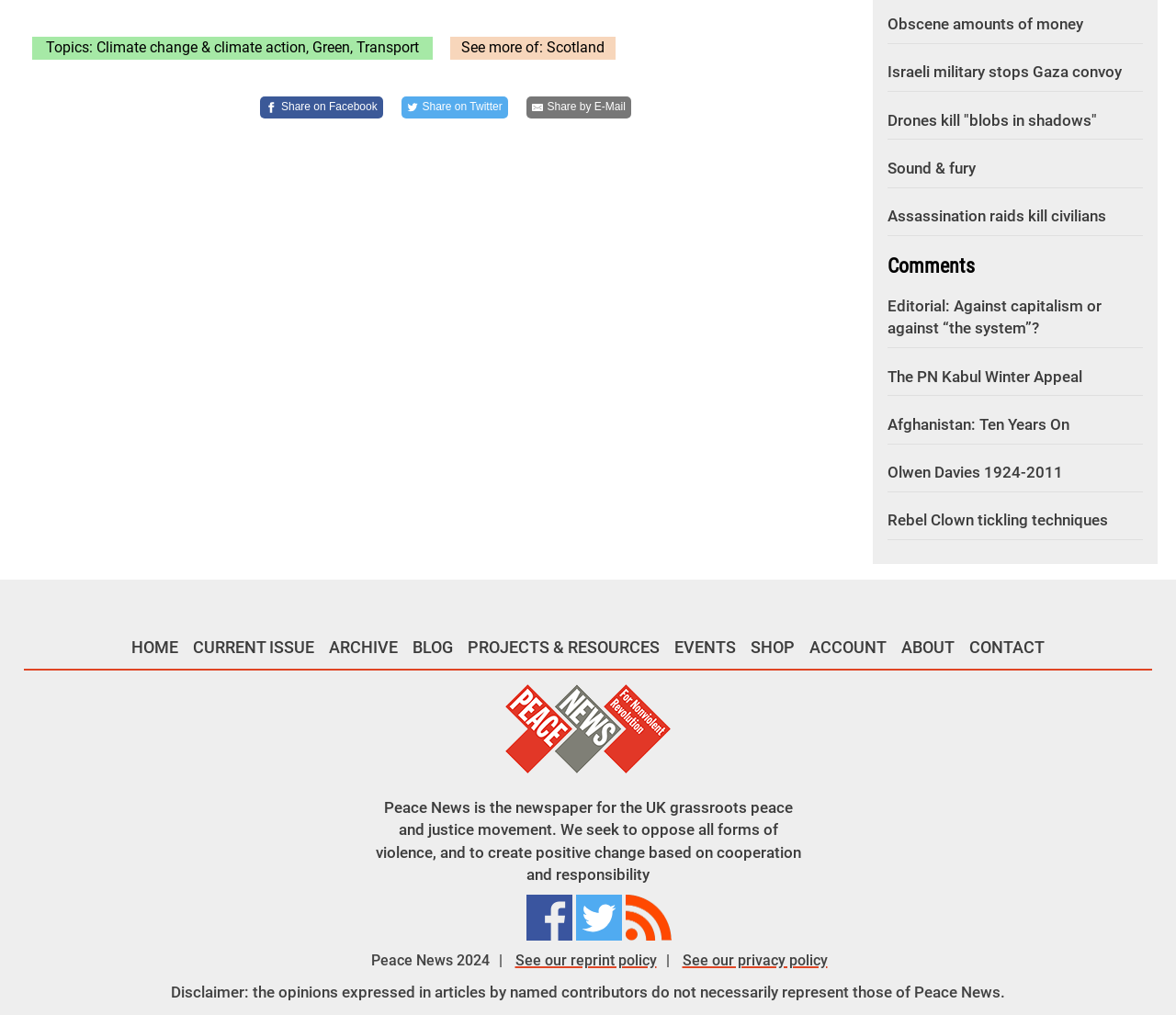Please identify the bounding box coordinates of the element's region that should be clicked to execute the following instruction: "Go to HOME page". The bounding box coordinates must be four float numbers between 0 and 1, i.e., [left, top, right, bottom].

[0.107, 0.618, 0.156, 0.659]